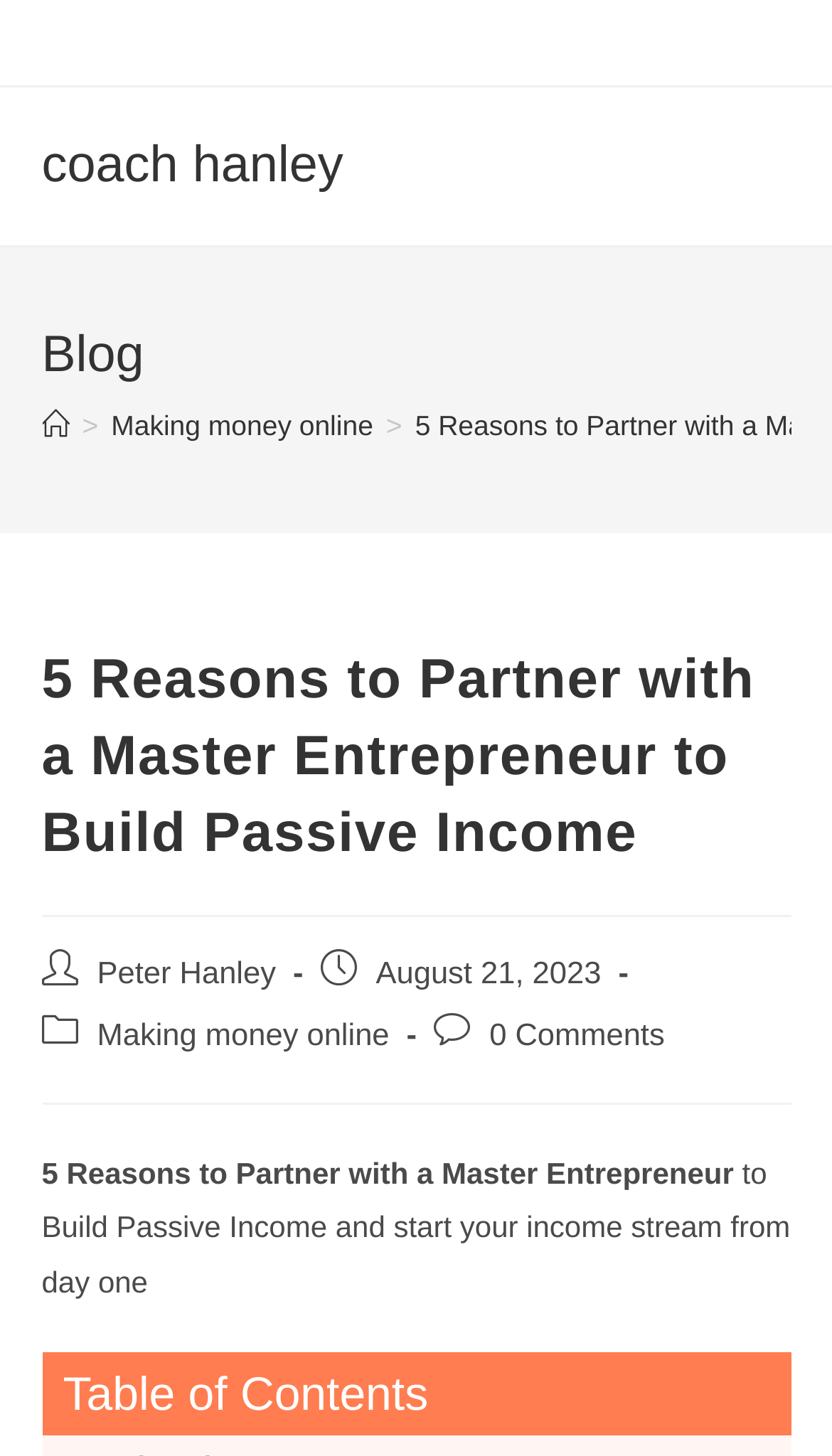Please answer the following question using a single word or phrase: 
What is the category of the current article?

Making money online